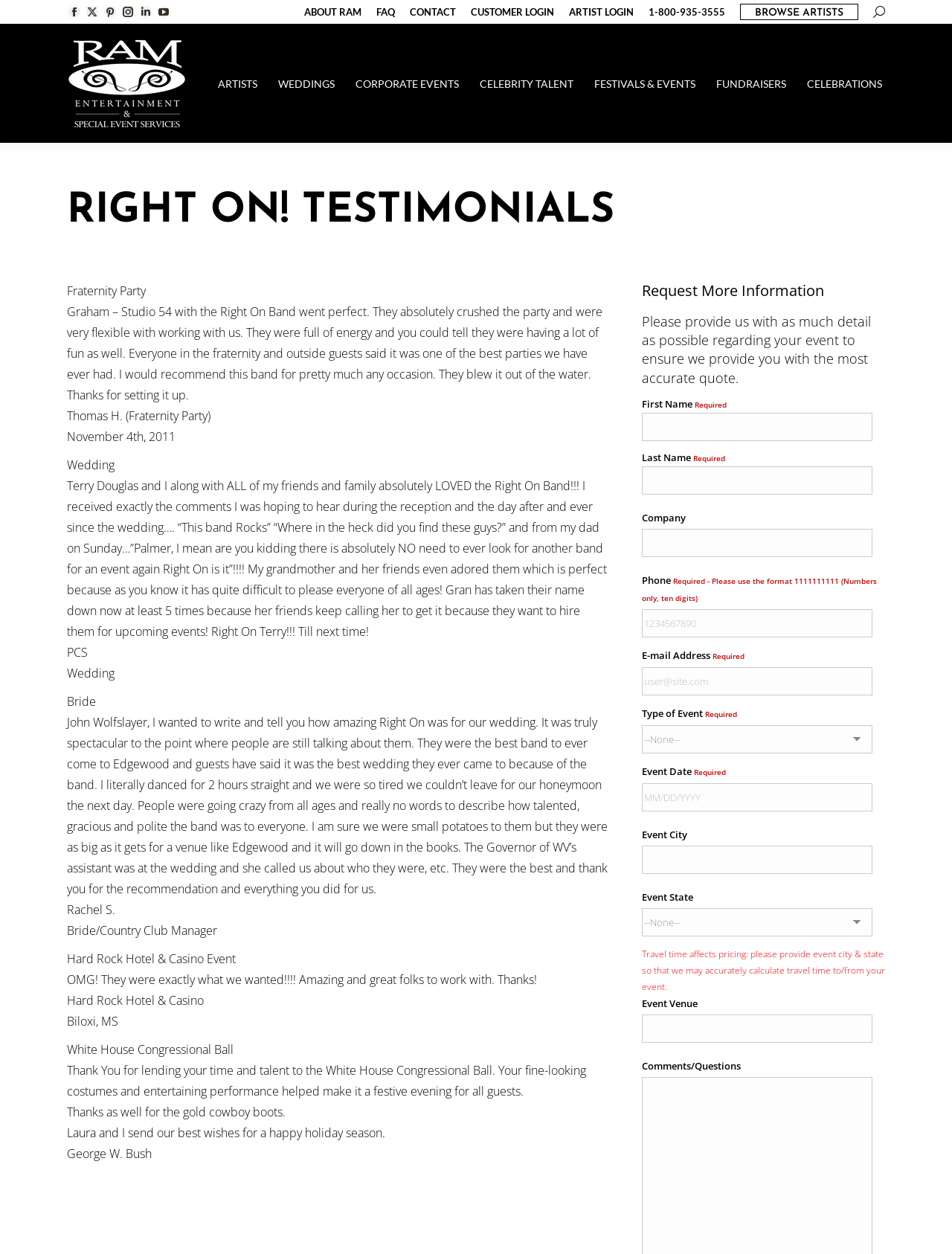Provide a one-word or short-phrase answer to the question:
Who wrote one of the testimonials for the Right On Band?

George W. Bush